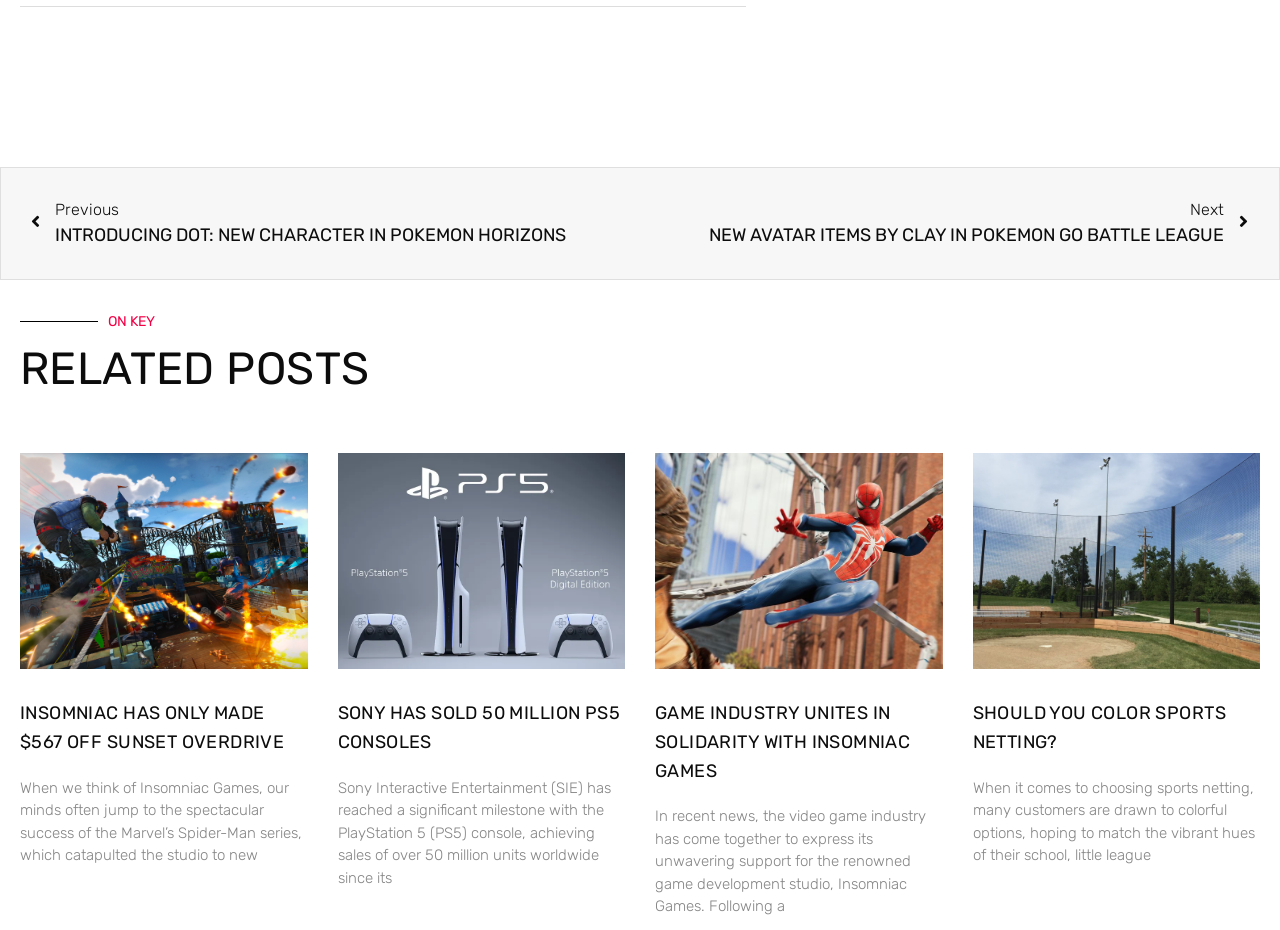Identify the bounding box coordinates of the clickable region to carry out the given instruction: "Click on the link about GAME INDUSTRY UNITES IN SOLIDARITY WITH INSOMNIAC GAMES".

[0.512, 0.755, 0.711, 0.84]